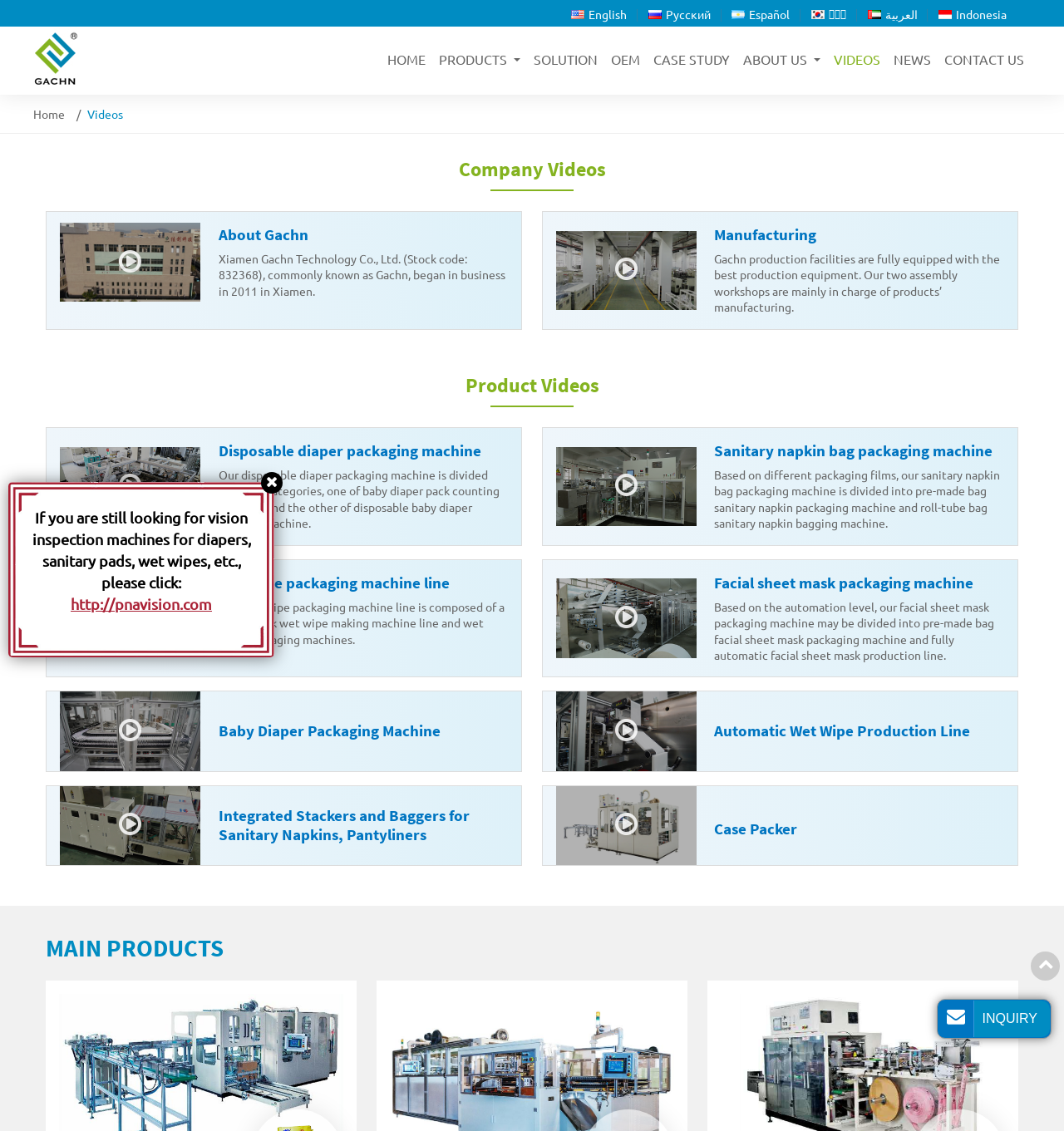Identify the bounding box coordinates of the region that needs to be clicked to carry out this instruction: "Contact us through the INQUIRY link". Provide these coordinates as four float numbers ranging from 0 to 1, i.e., [left, top, right, bottom].

[0.88, 0.883, 0.988, 0.918]